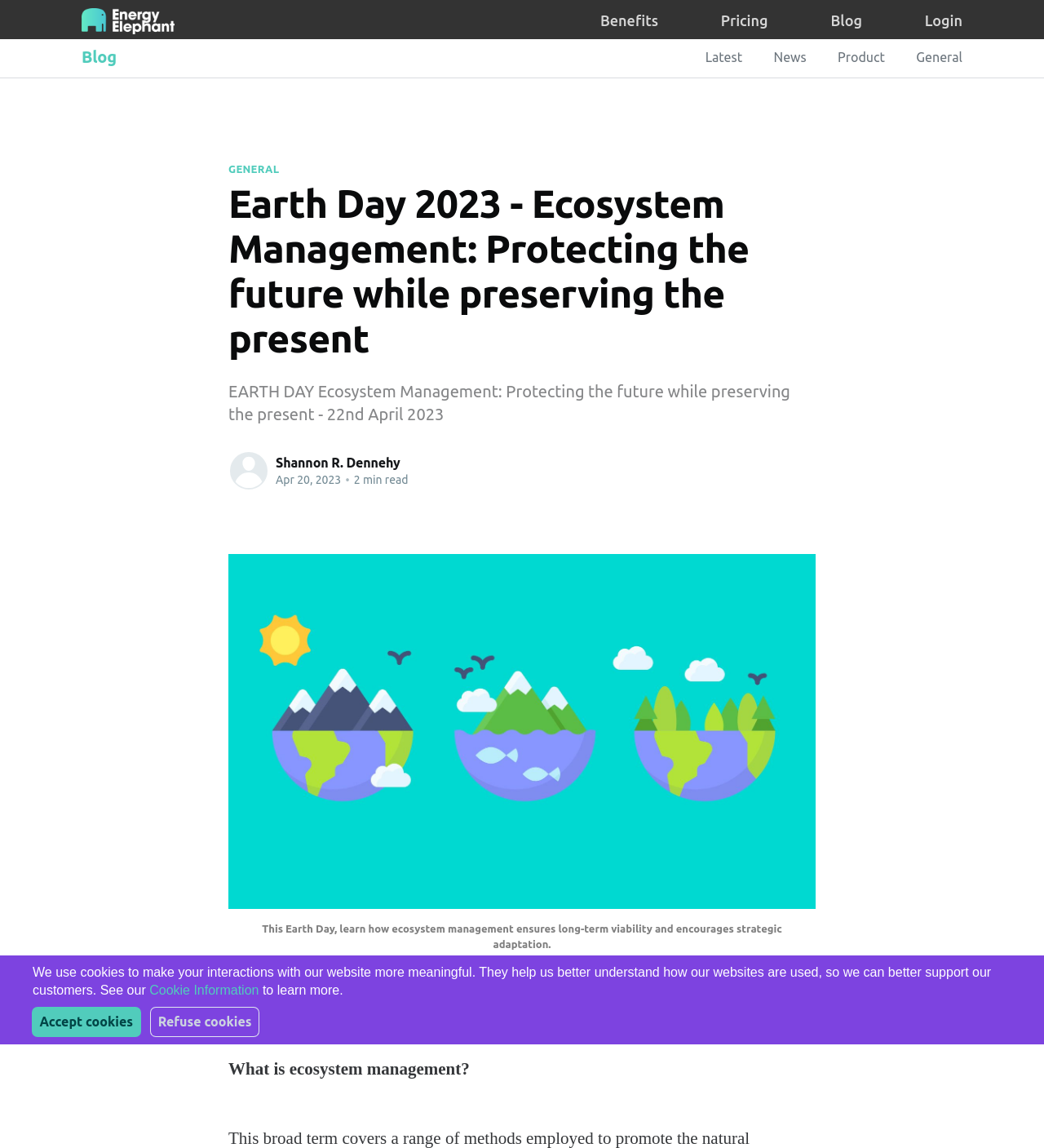What is the name of the blog author?
Look at the image and answer the question using a single word or phrase.

Shannon R. Dennehy